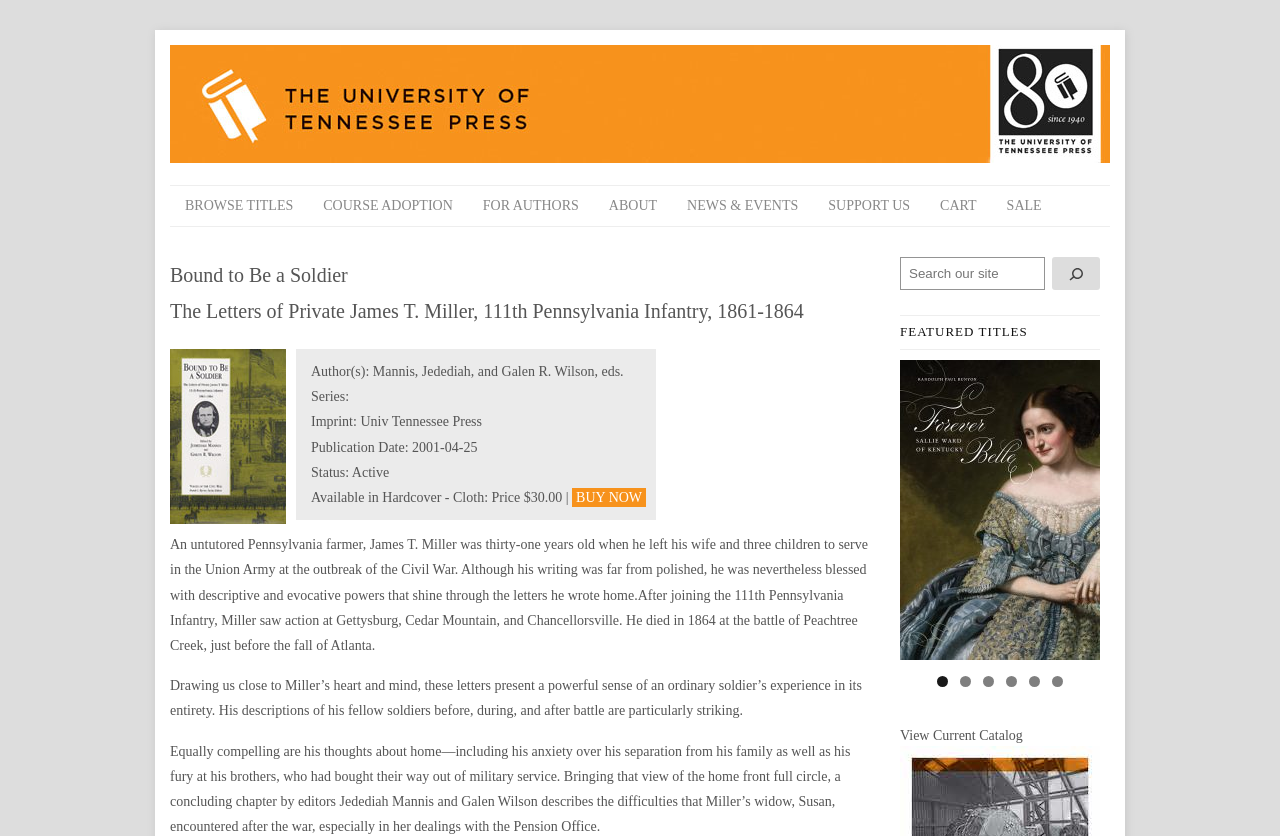Reply to the question with a single word or phrase:
How many featured titles are listed?

6